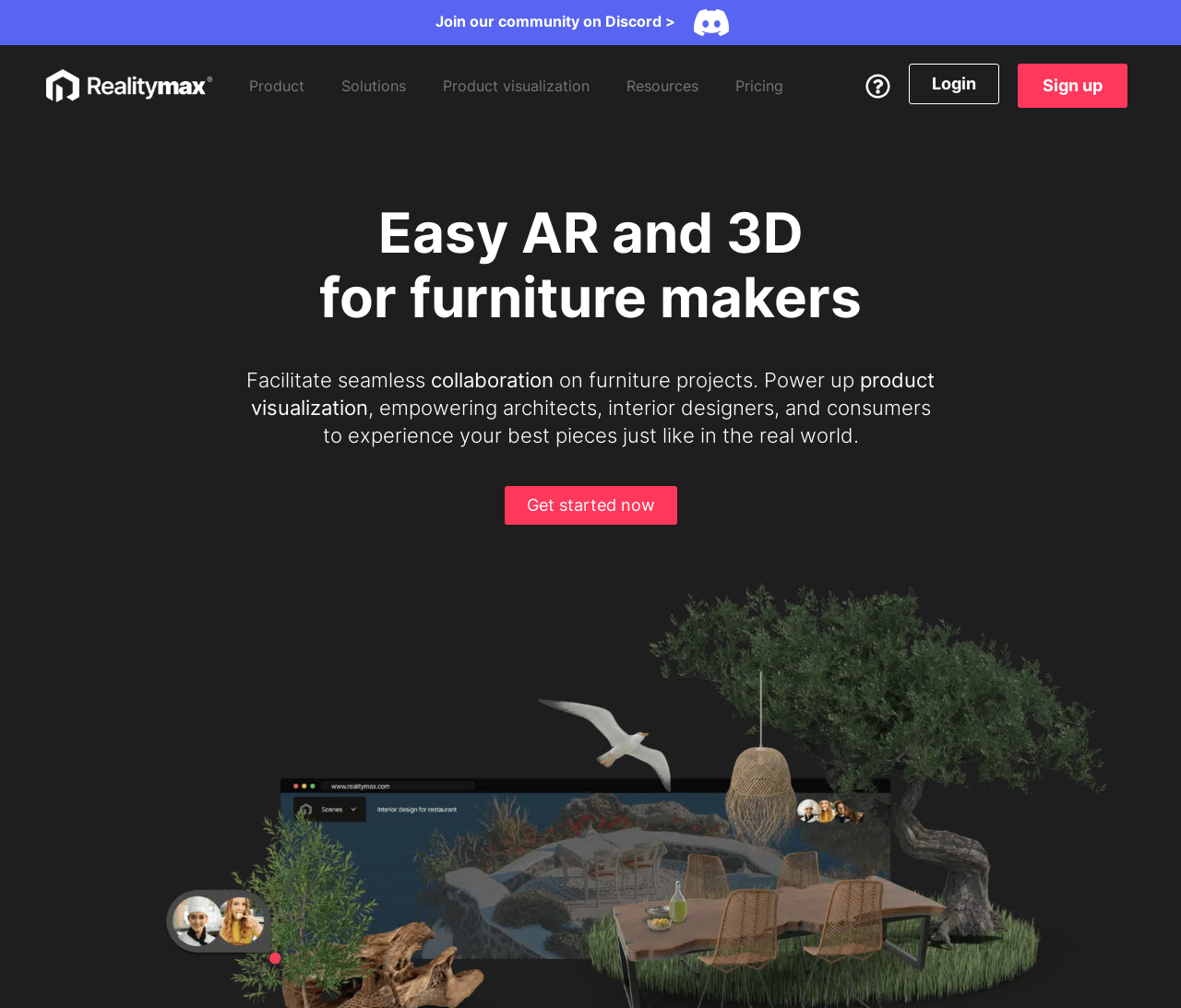Please identify the bounding box coordinates of the clickable area that will allow you to execute the instruction: "Sign up for a new account".

[0.862, 0.063, 0.955, 0.107]